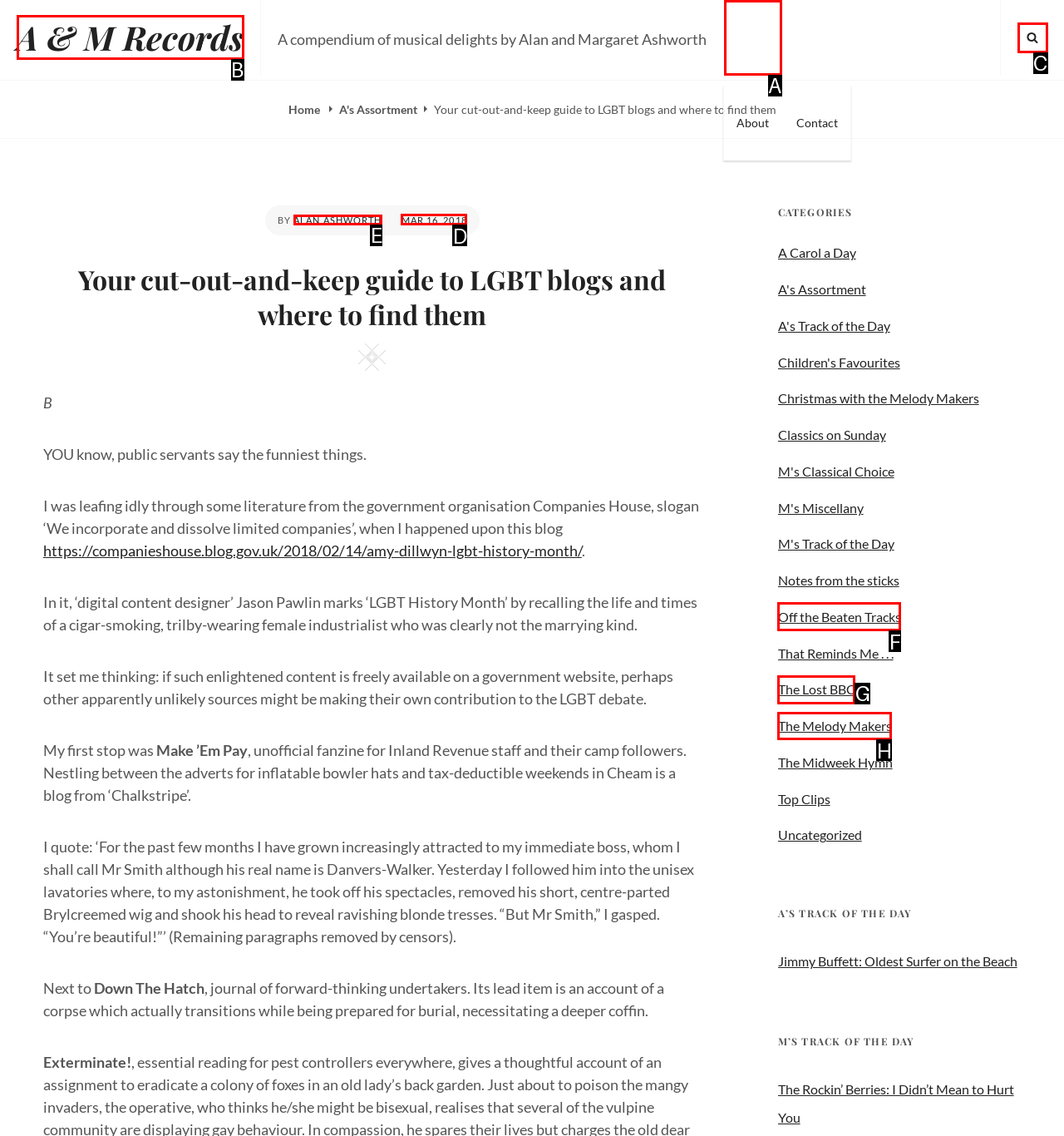Select the letter of the element you need to click to complete this task: Read the blog post by ALAN ASHWORTH
Answer using the letter from the specified choices.

E